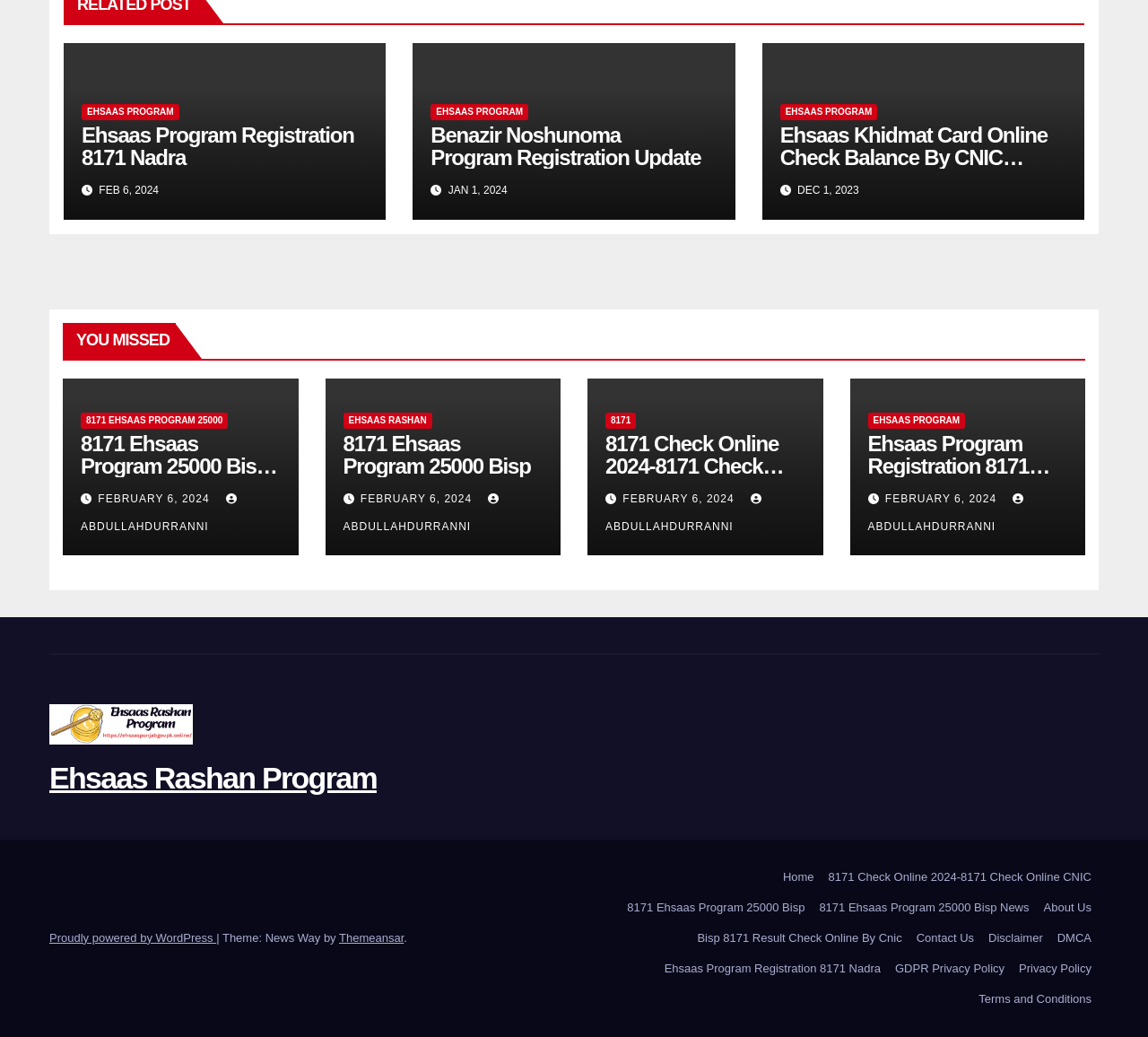How many headings are on the page?
Please provide a full and detailed response to the question.

I counted the elements with the type 'heading' on the page, and there are 7 of them.